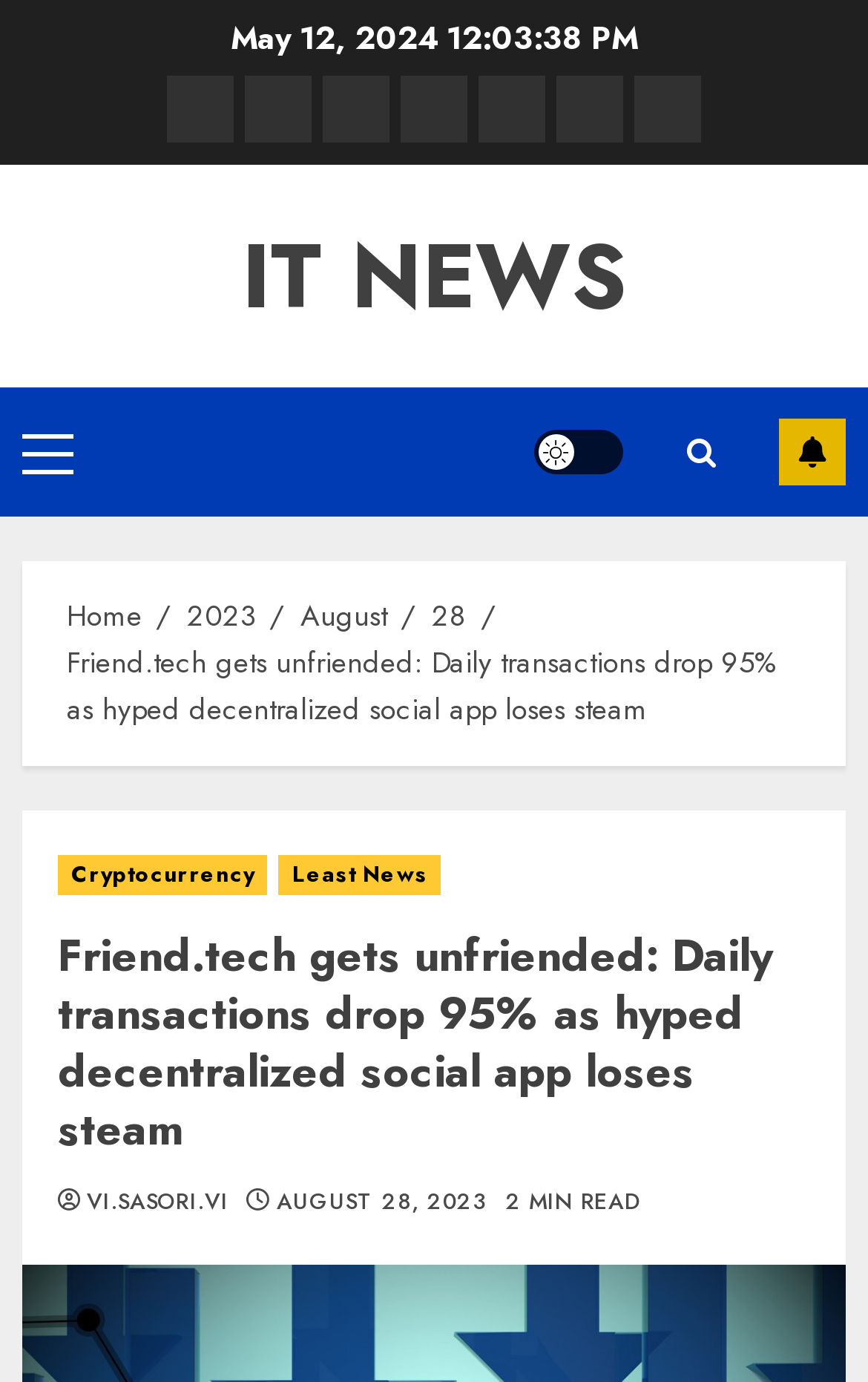Respond to the following question using a concise word or phrase: 
How many categories are listed in the primary menu?

7